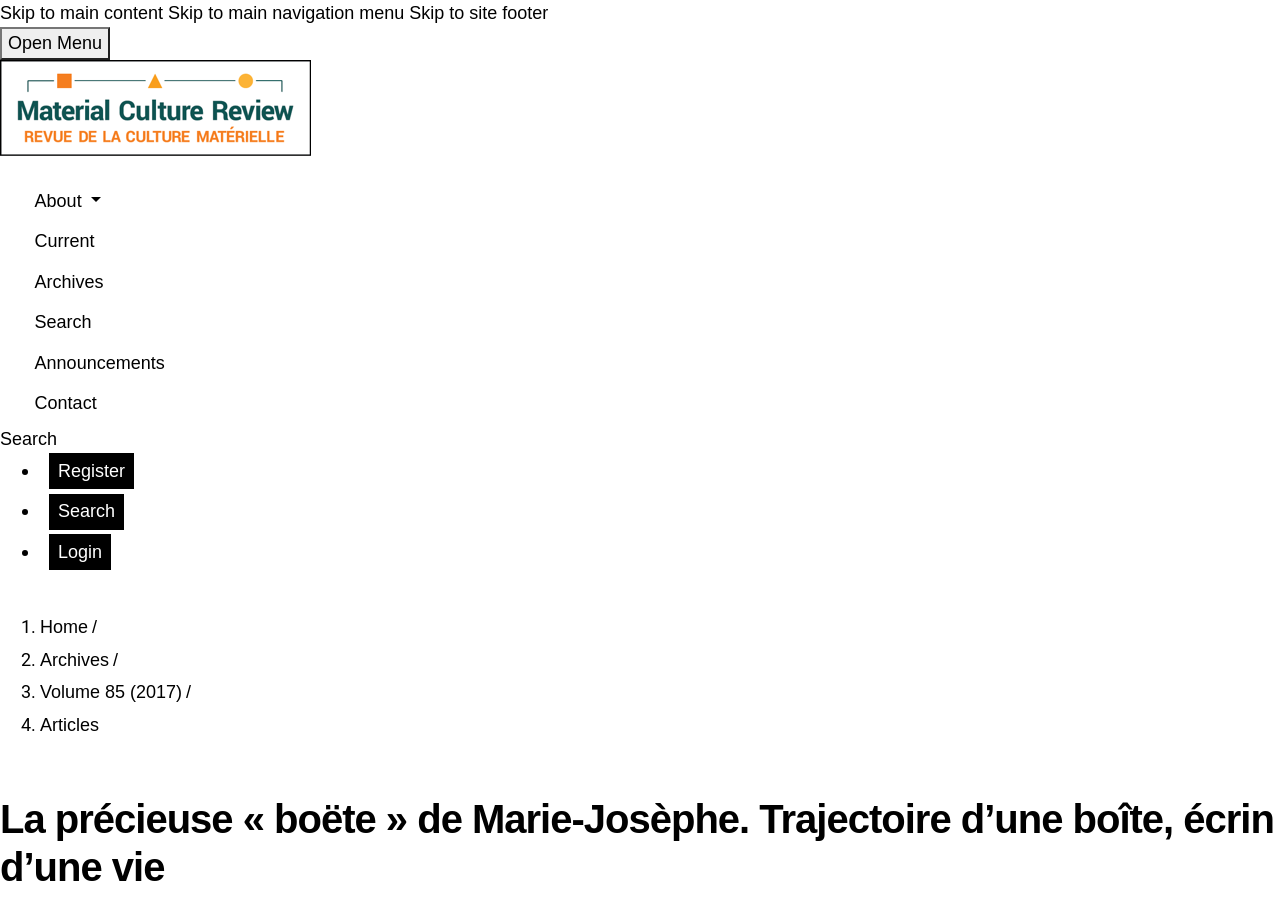What is the purpose of the 'Skip to' links?
Please use the image to provide a one-word or short phrase answer.

Accessibility